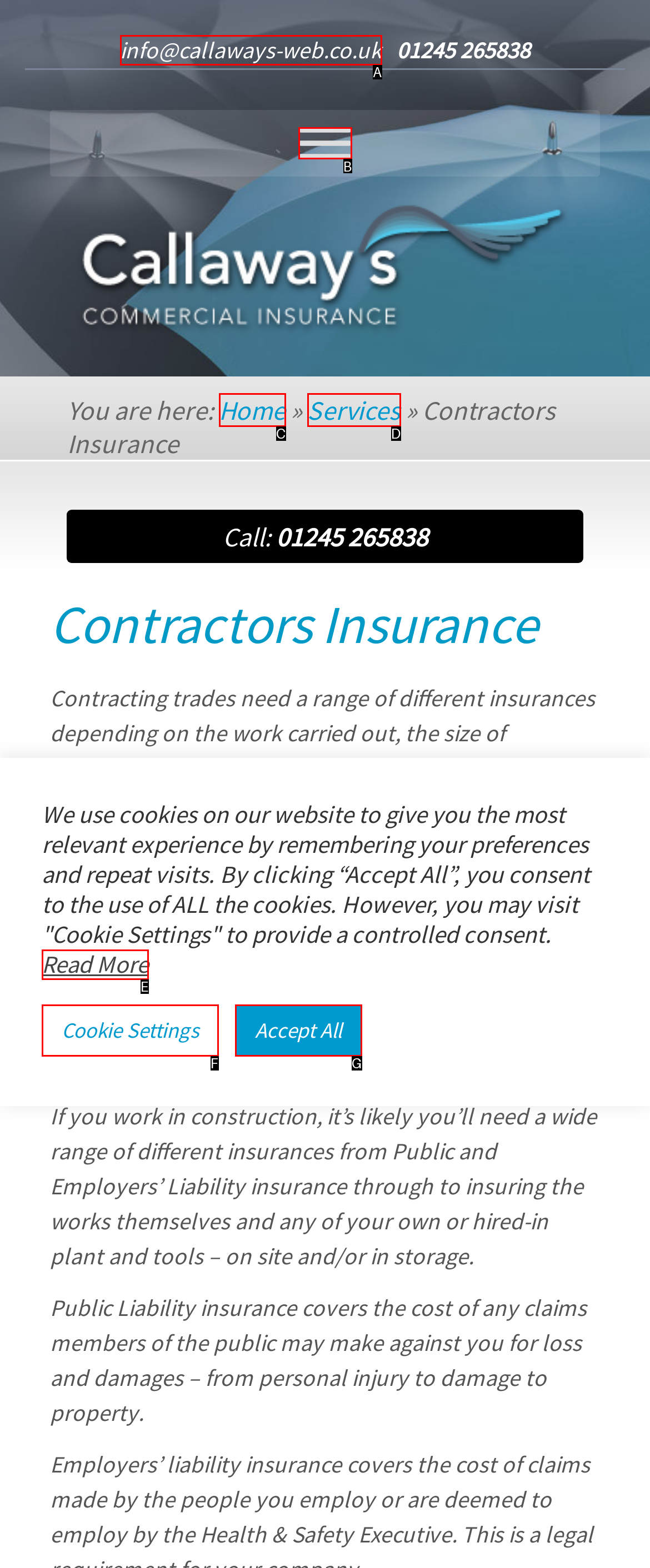Choose the option that best matches the element: aria-label="Toggle Menu"
Respond with the letter of the correct option.

B